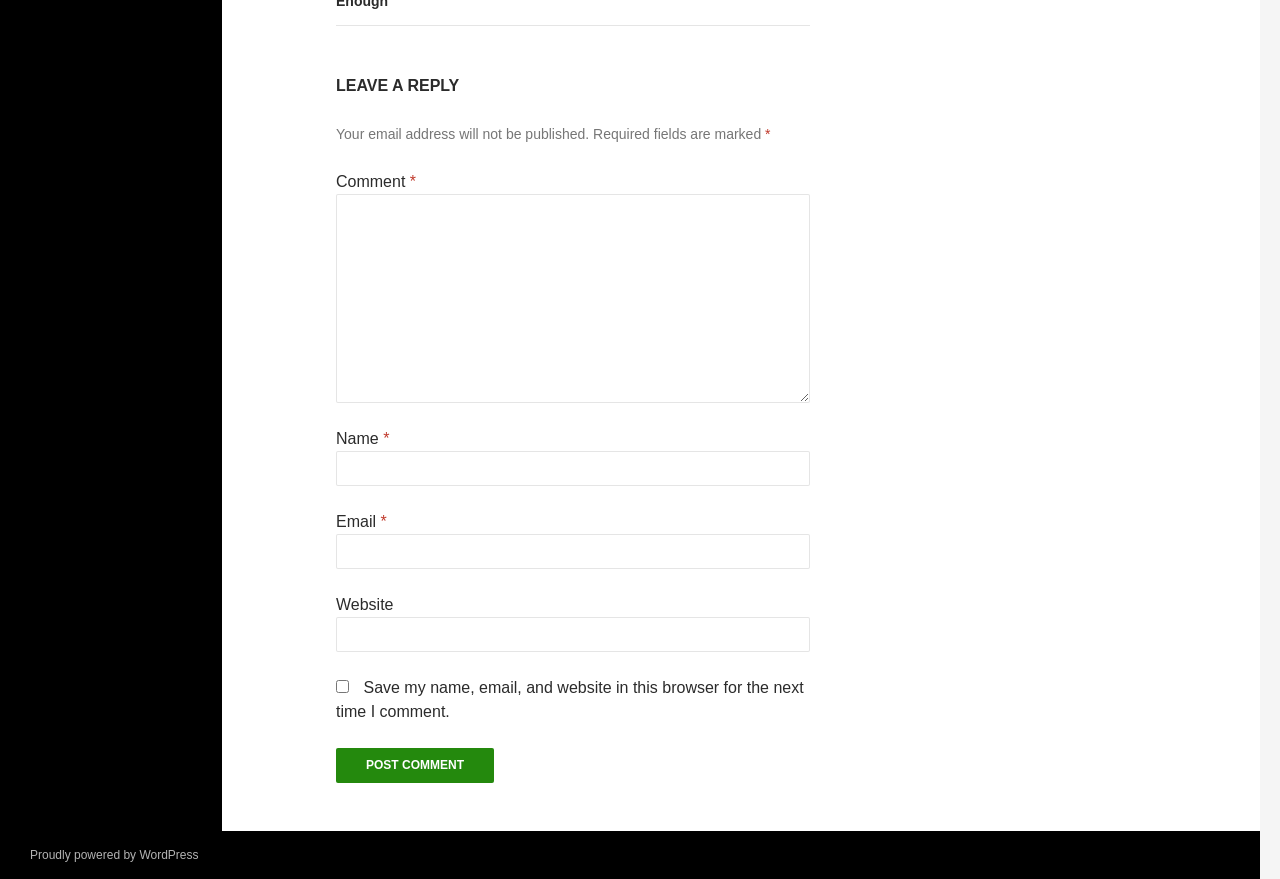By analyzing the image, answer the following question with a detailed response: What is the function of the checkbox?

The checkbox is labeled 'Save my name, email, and website in this browser for the next time I comment.' which suggests that its function is to save the commenter's information for future comments.